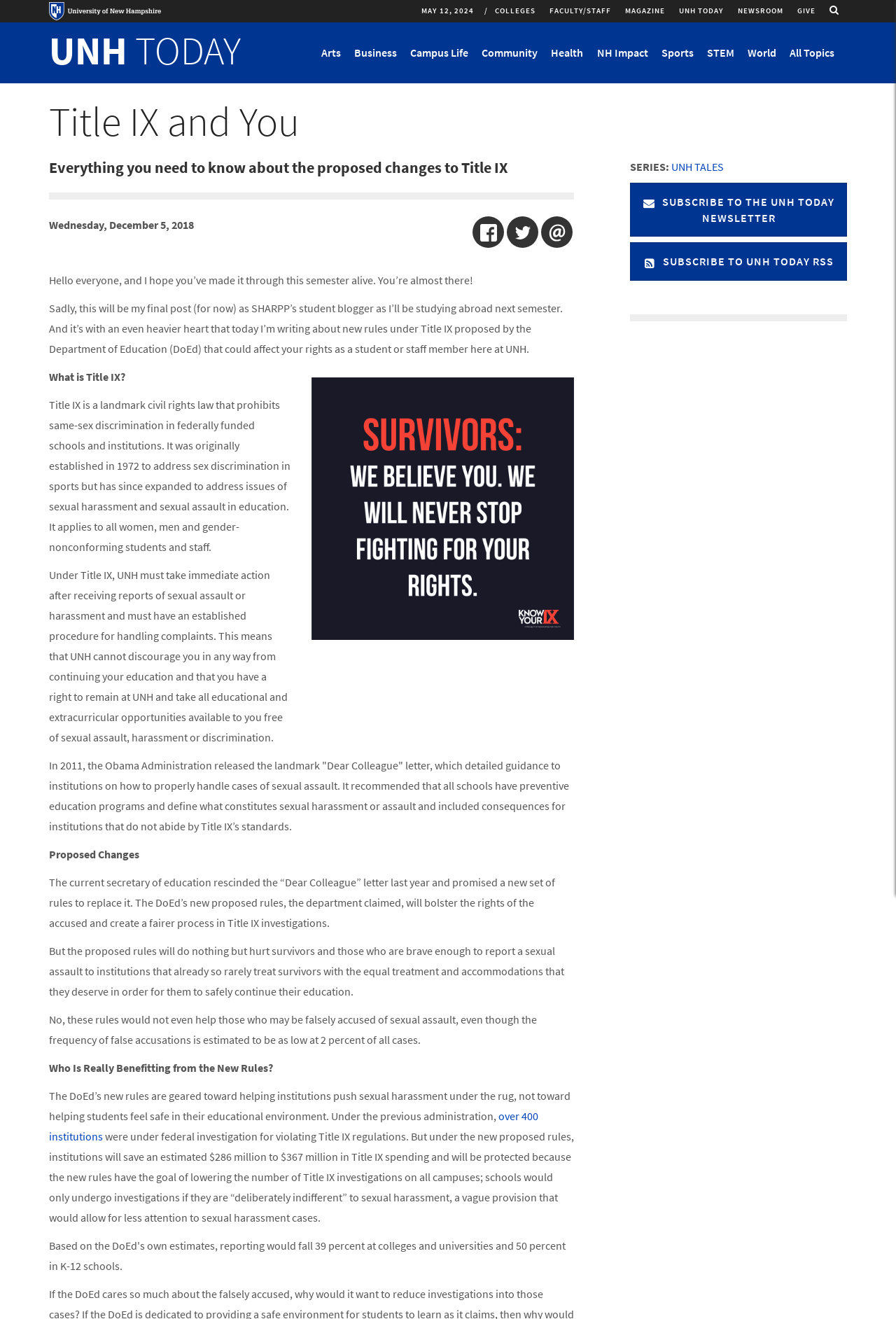Using the image as a reference, answer the following question in as much detail as possible:
What is the title of the article?

I found the answer by looking at the title of the article at the top of the webpage, which says 'Title IX and You'.